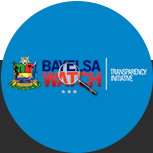Use a single word or phrase to answer the question:
What symbolizes scrutiny and oversight?

Magnifying glass